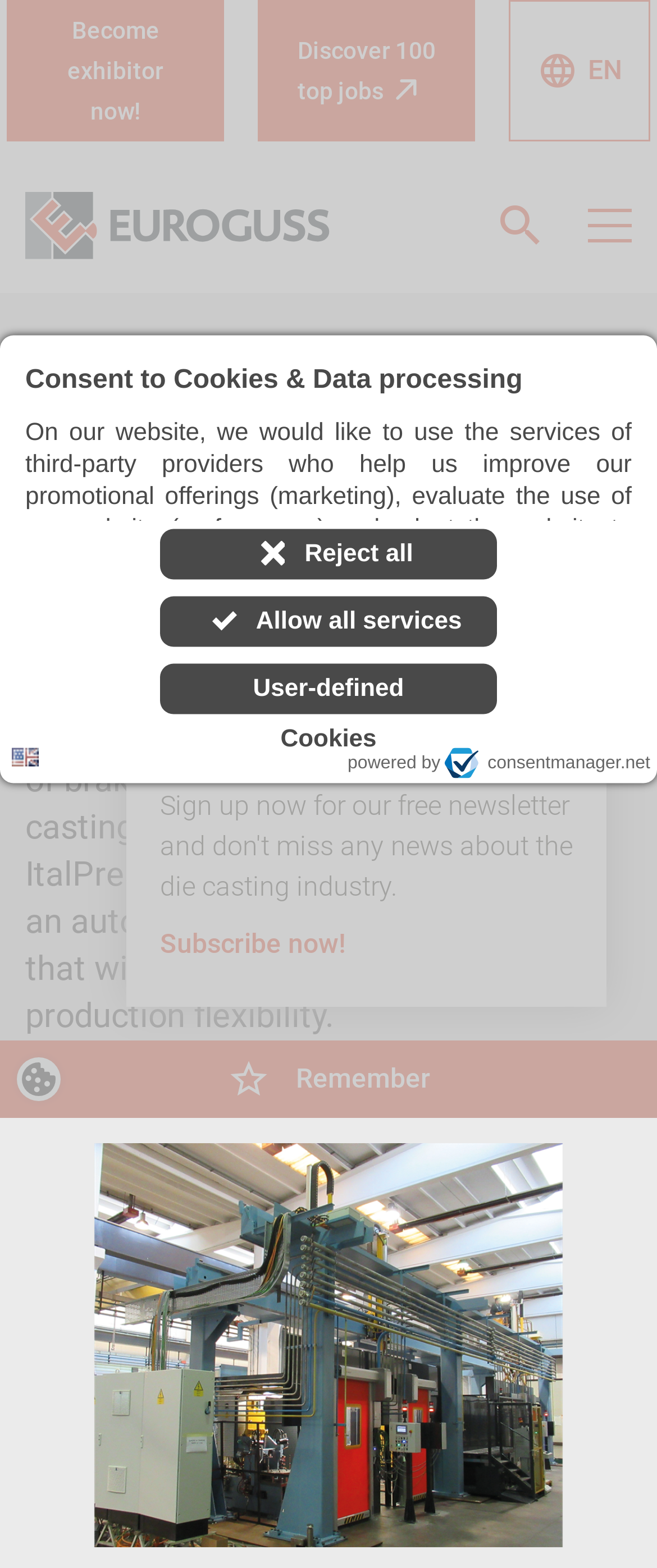Determine the bounding box coordinates of the clickable element to complete this instruction: "Click the 'Become exhibitor now!' link". Provide the coordinates in the format of four float numbers between 0 and 1, [left, top, right, bottom].

[0.01, 0.0, 0.341, 0.09]